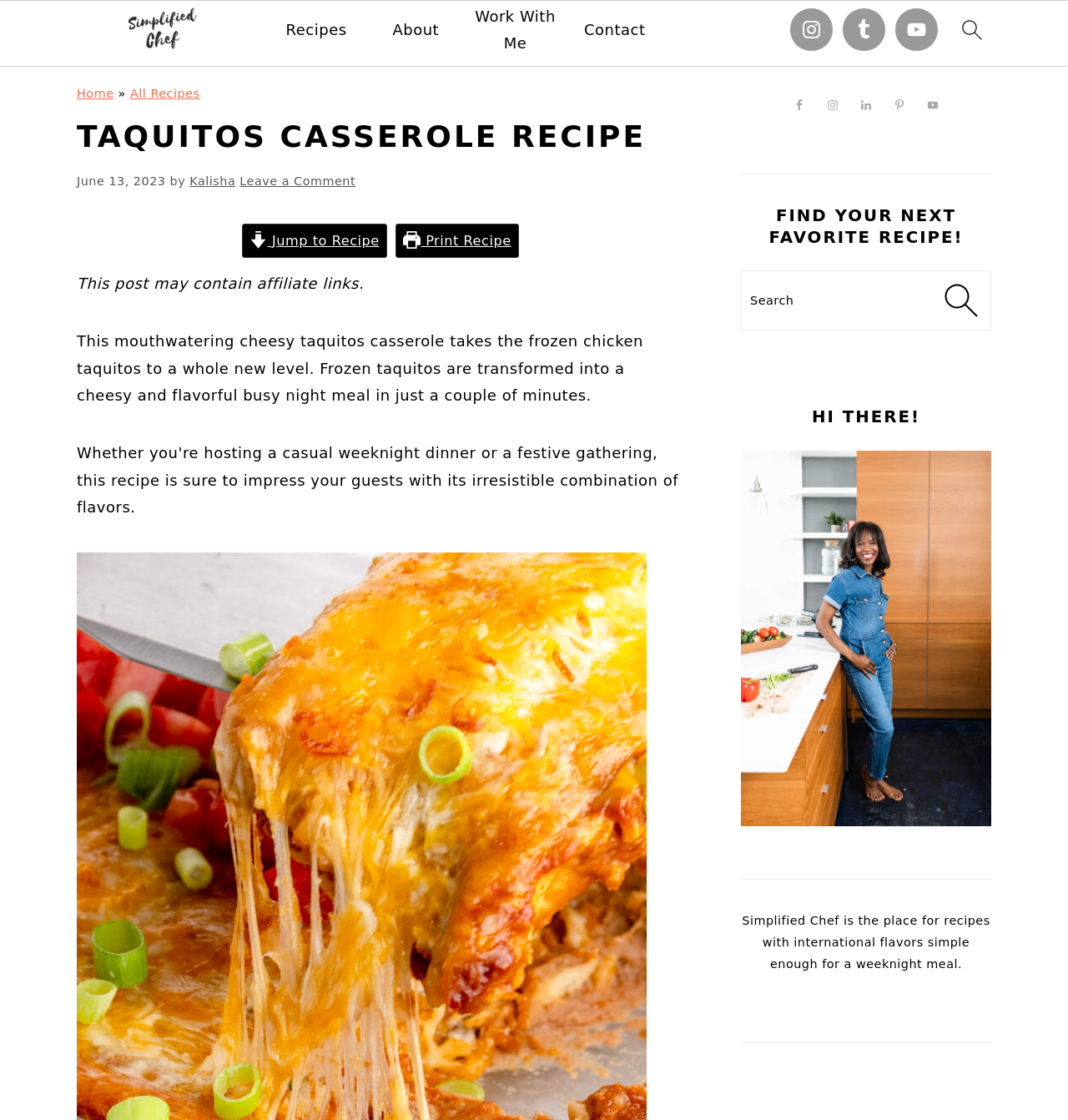Please mark the clickable region by giving the bounding box coordinates needed to complete this instruction: "go to homepage".

[0.074, 0.001, 0.23, 0.061]